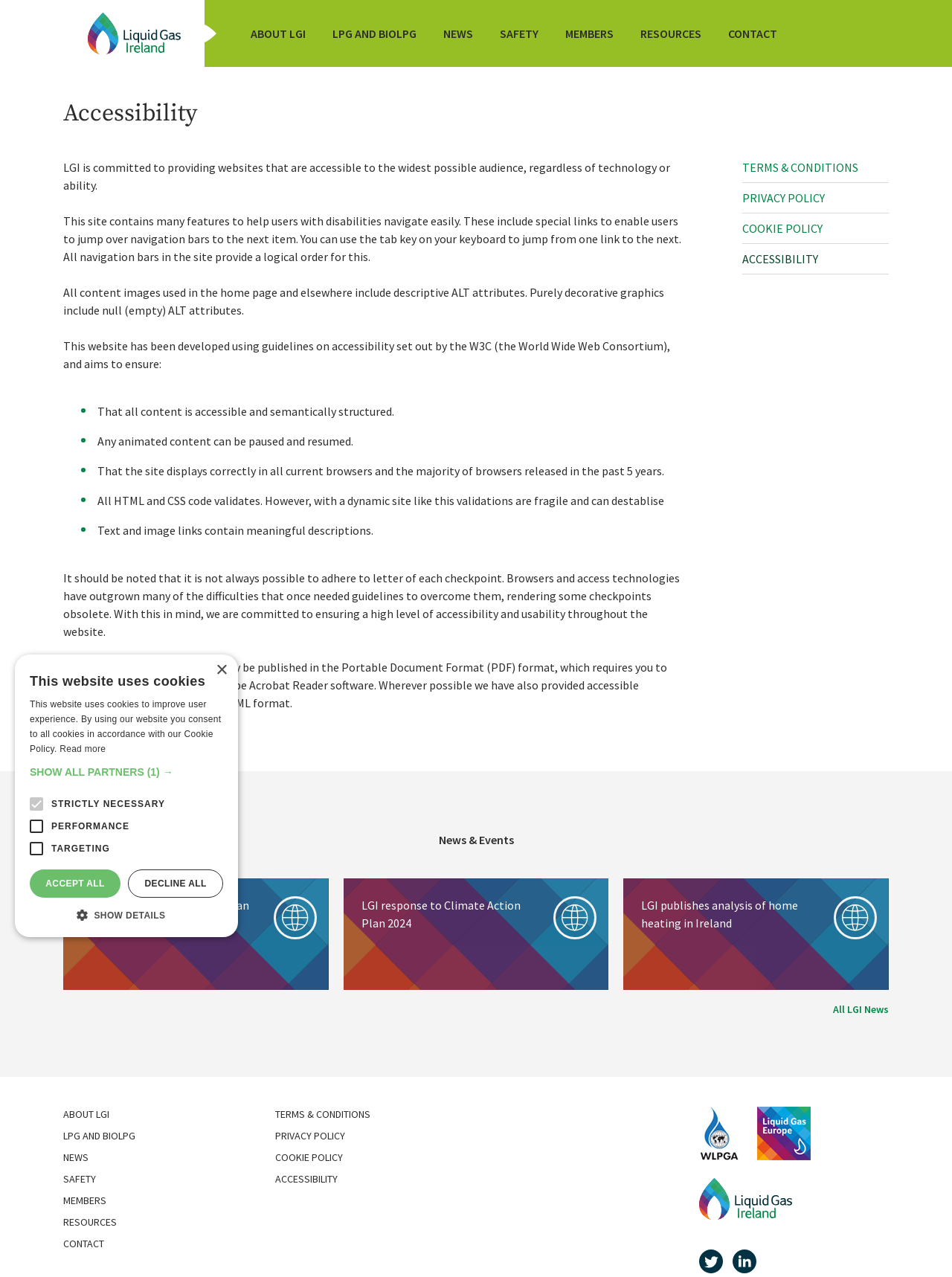Please locate the UI element described by "Terms & Conditions" and provide its bounding box coordinates.

[0.289, 0.867, 0.488, 0.879]